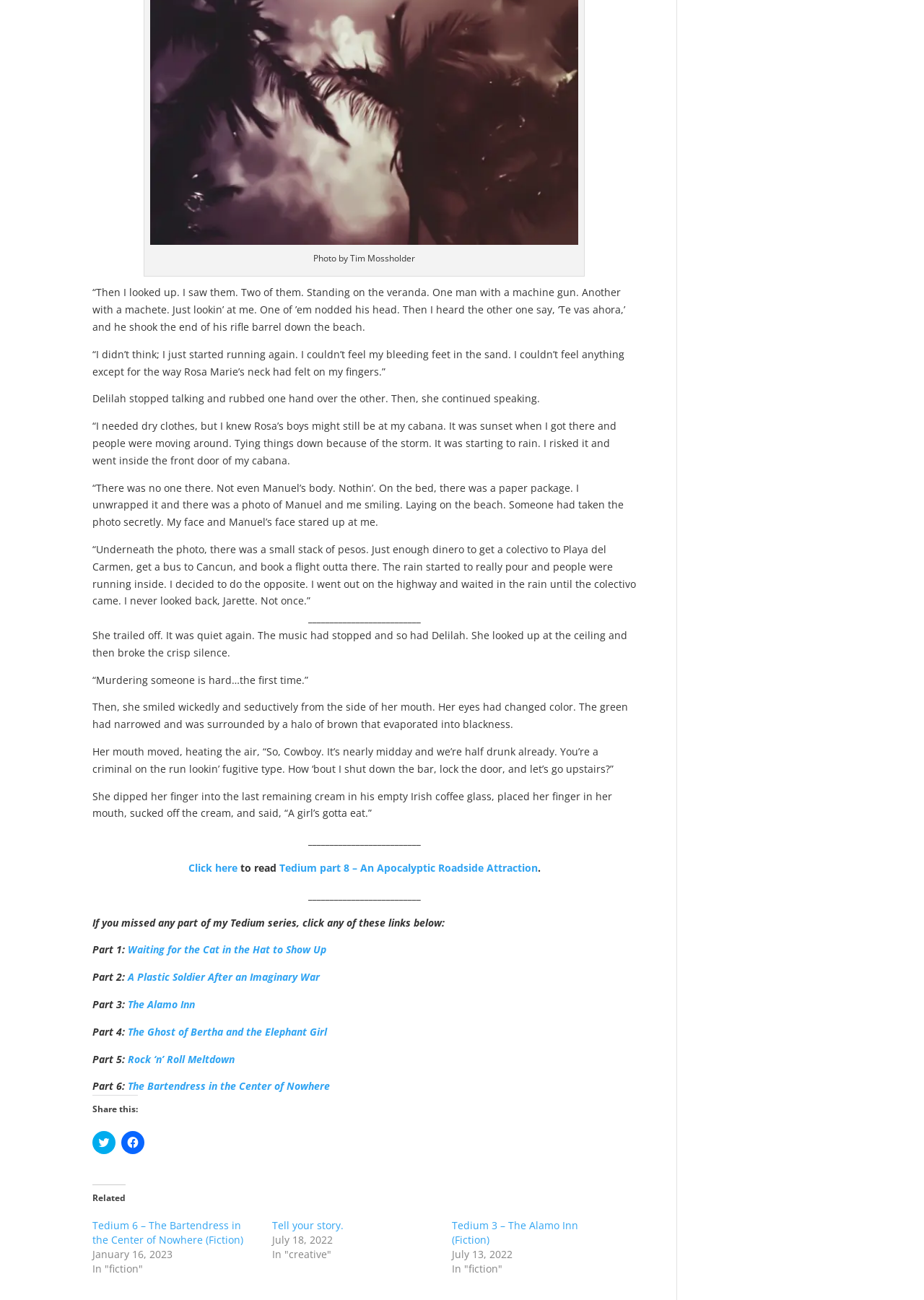What is the name of the series that this story is a part of?
Analyze the screenshot and provide a detailed answer to the question.

The story is part of a series called 'Tedium', as indicated by the links to other parts of the series at the bottom of the page.